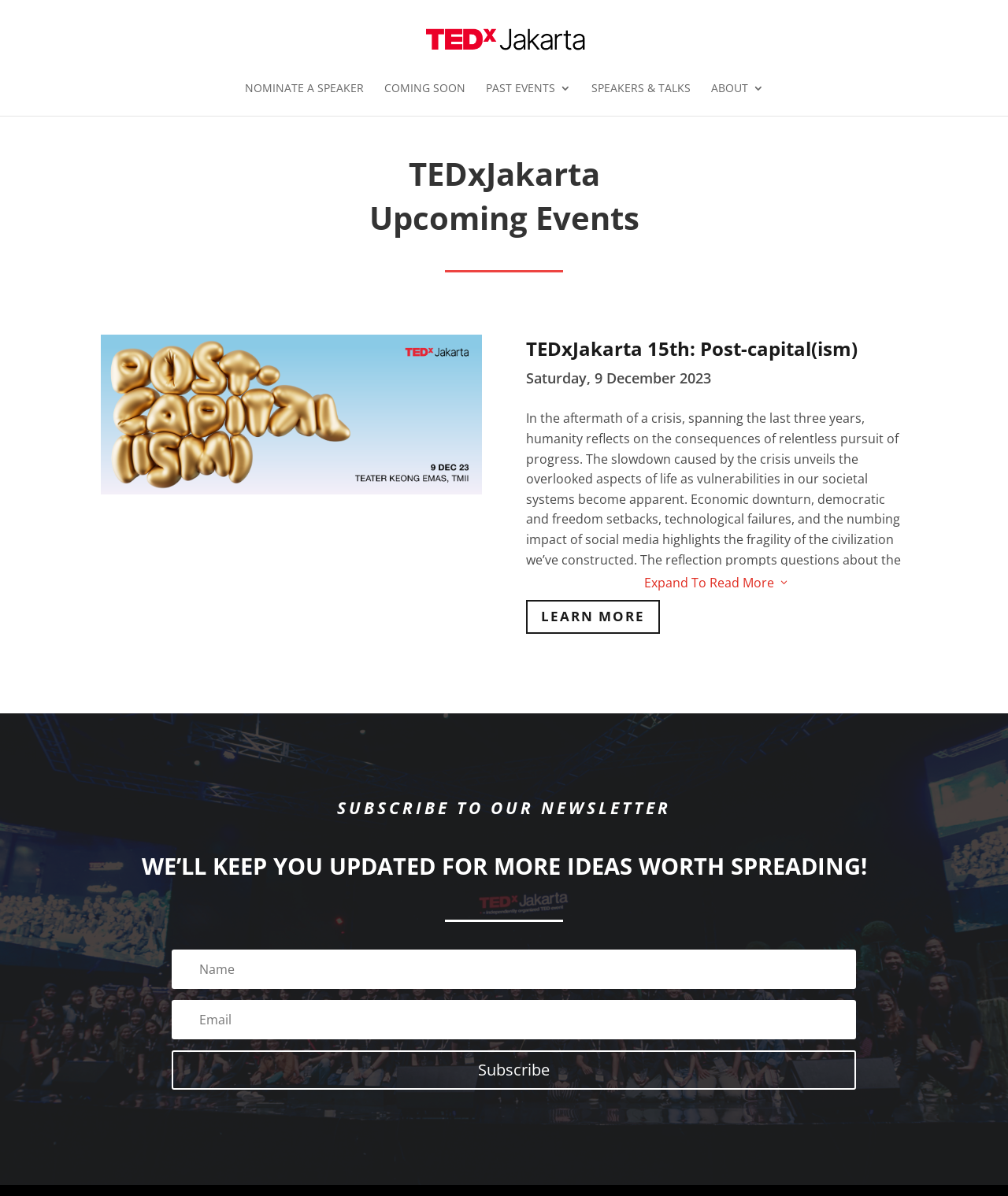What can I do to get updated about more ideas worth spreading?
Use the image to answer the question with a single word or phrase.

Subscribe to the newsletter